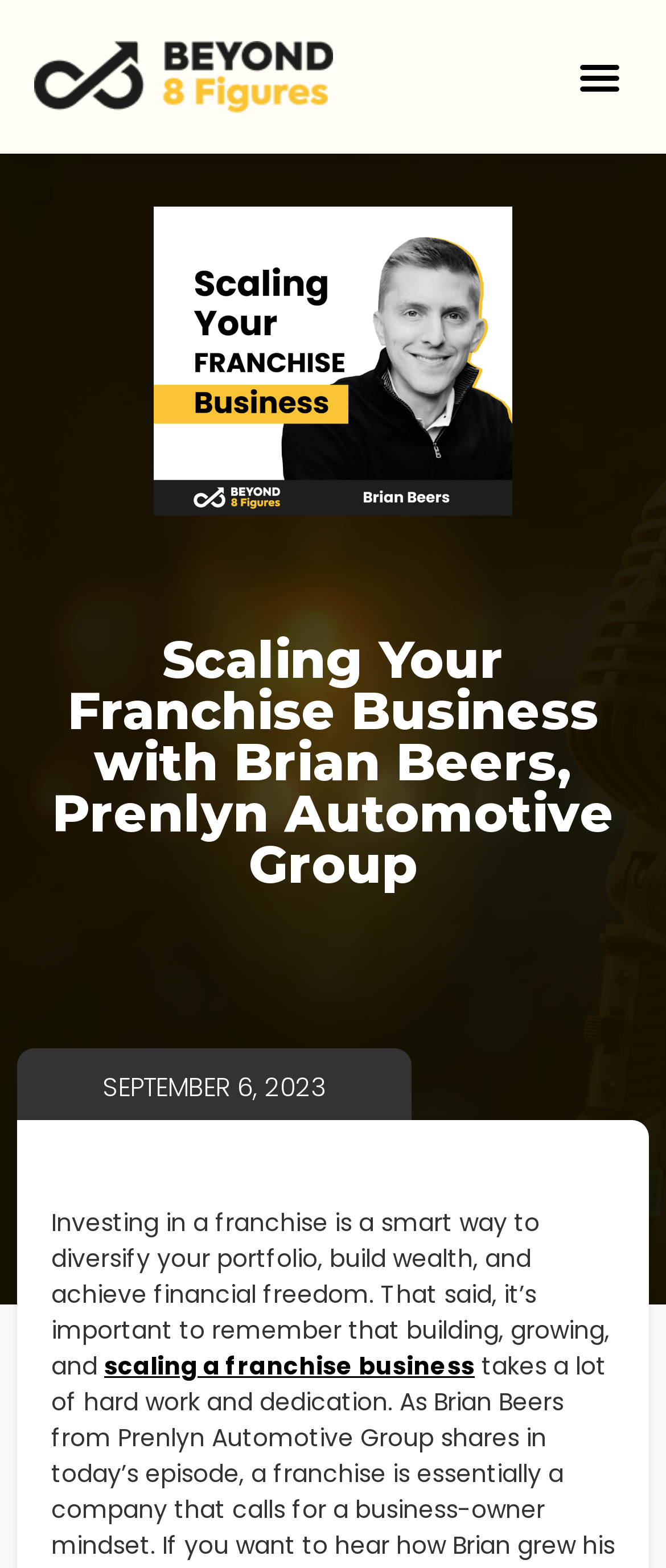Locate the bounding box of the UI element described by: "scaling a franchise business" in the given webpage screenshot.

[0.156, 0.86, 0.713, 0.882]